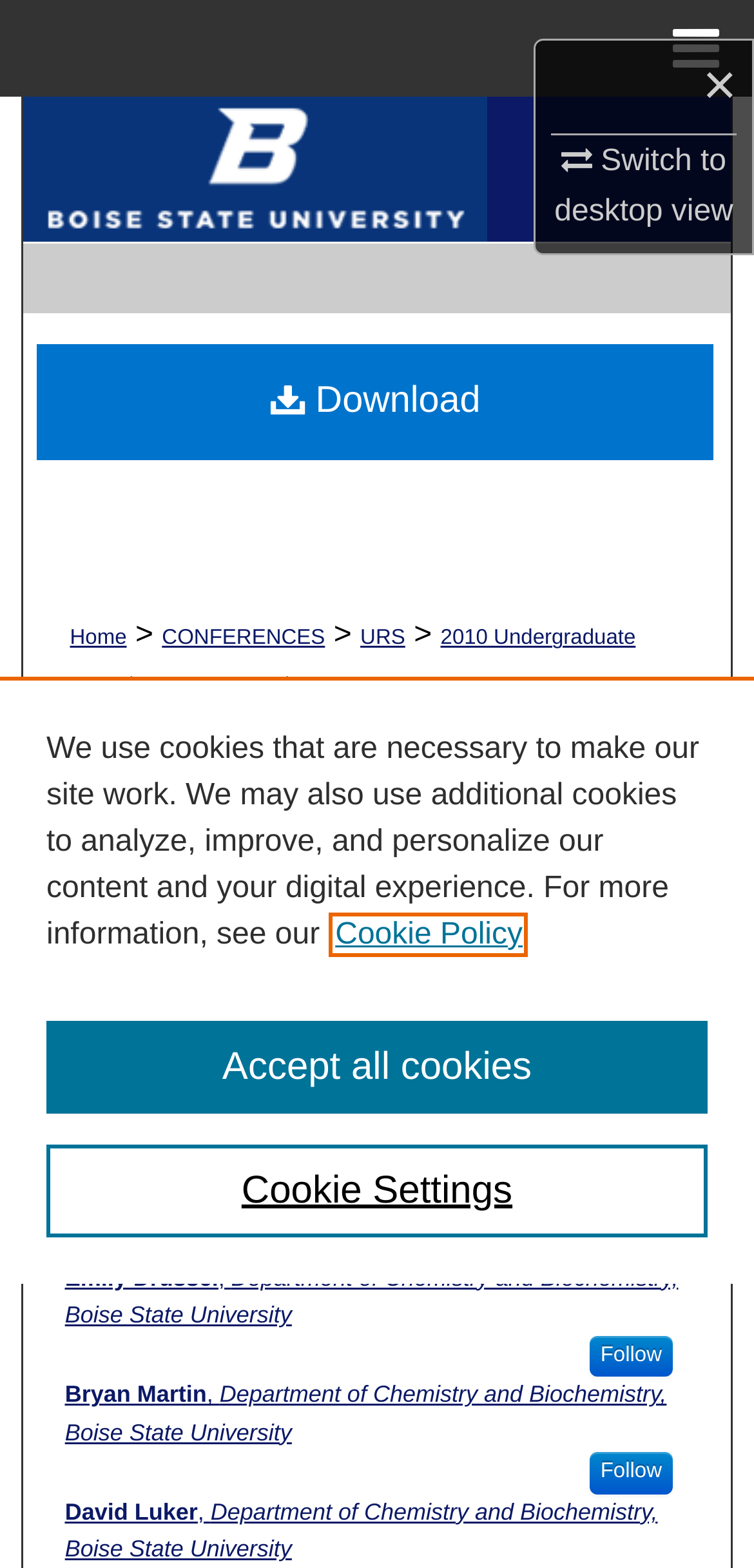Locate the bounding box coordinates of the element that needs to be clicked to carry out the instruction: "Follow". The coordinates should be given as four float numbers ranging from 0 to 1, i.e., [left, top, right, bottom].

[0.781, 0.769, 0.893, 0.796]